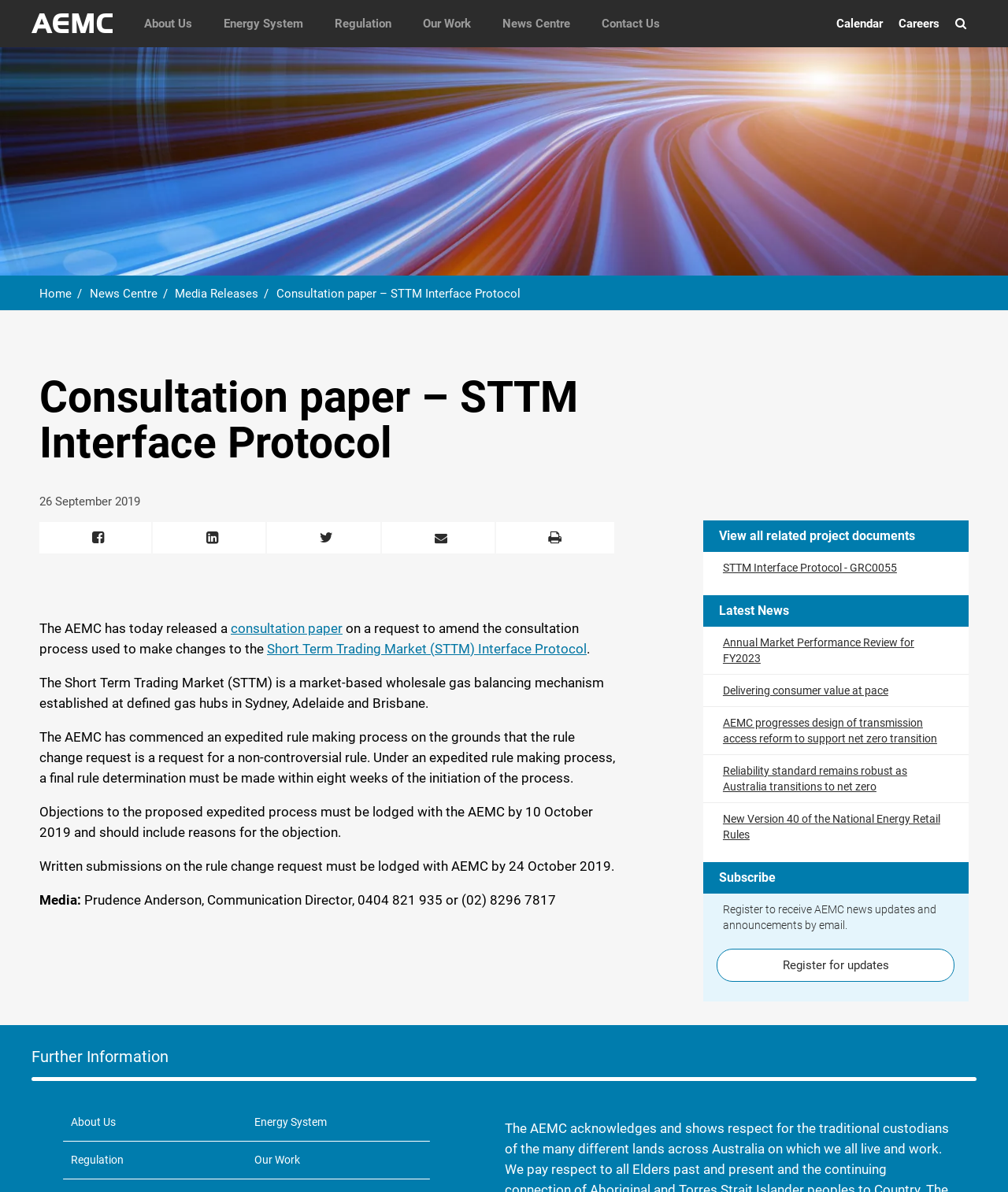What is the deadline for lodging objections to the proposed expedited process?
Based on the screenshot, give a detailed explanation to answer the question.

I determined the answer by reading the text content of the webpage, which states 'Objections to the proposed expedited process must be lodged with the AEMC by 10 October 2019 and should include reasons for the objection'.